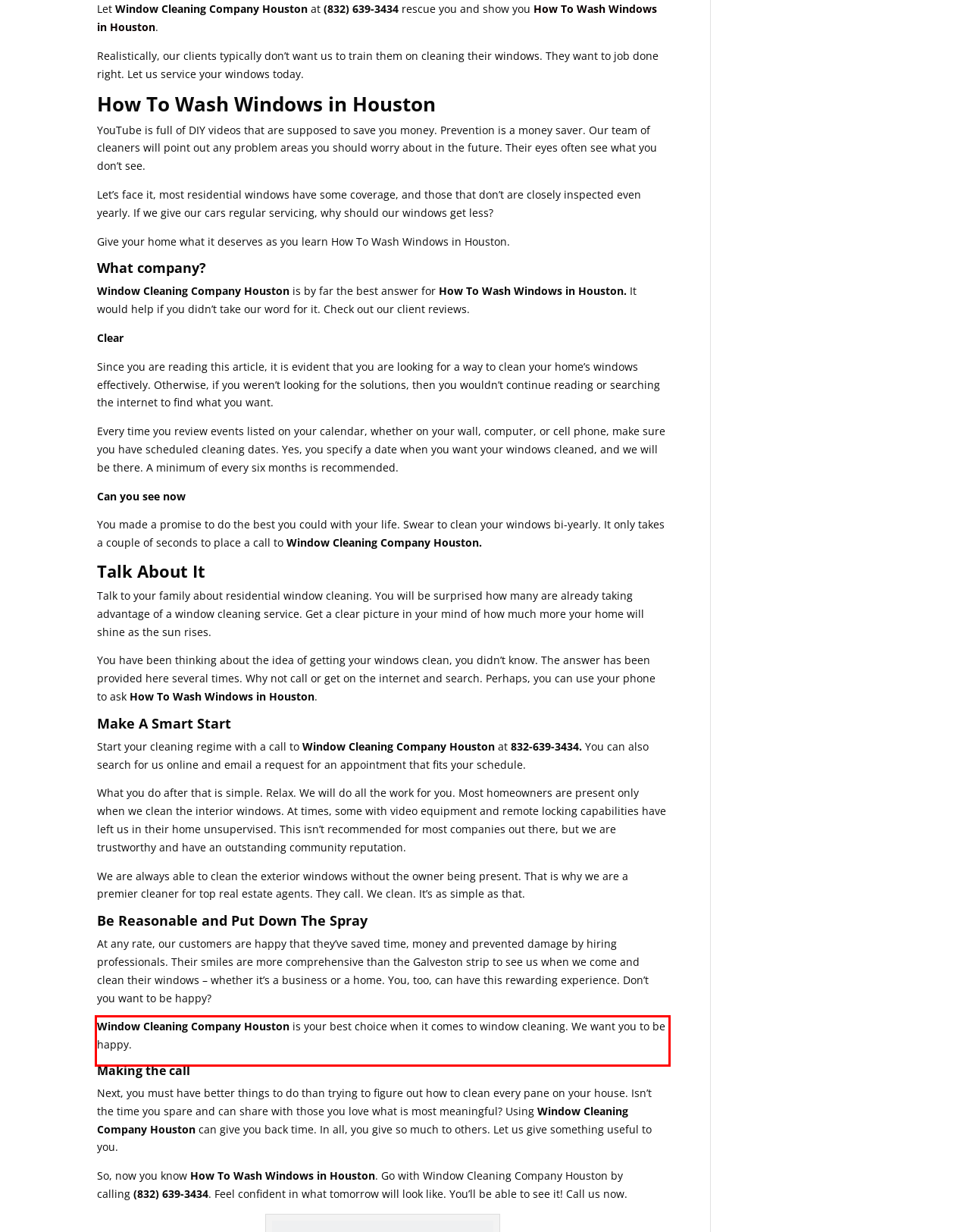Analyze the red bounding box in the provided webpage screenshot and generate the text content contained within.

Window Cleaning Company Houston is your best choice when it comes to window cleaning. We want you to be happy.